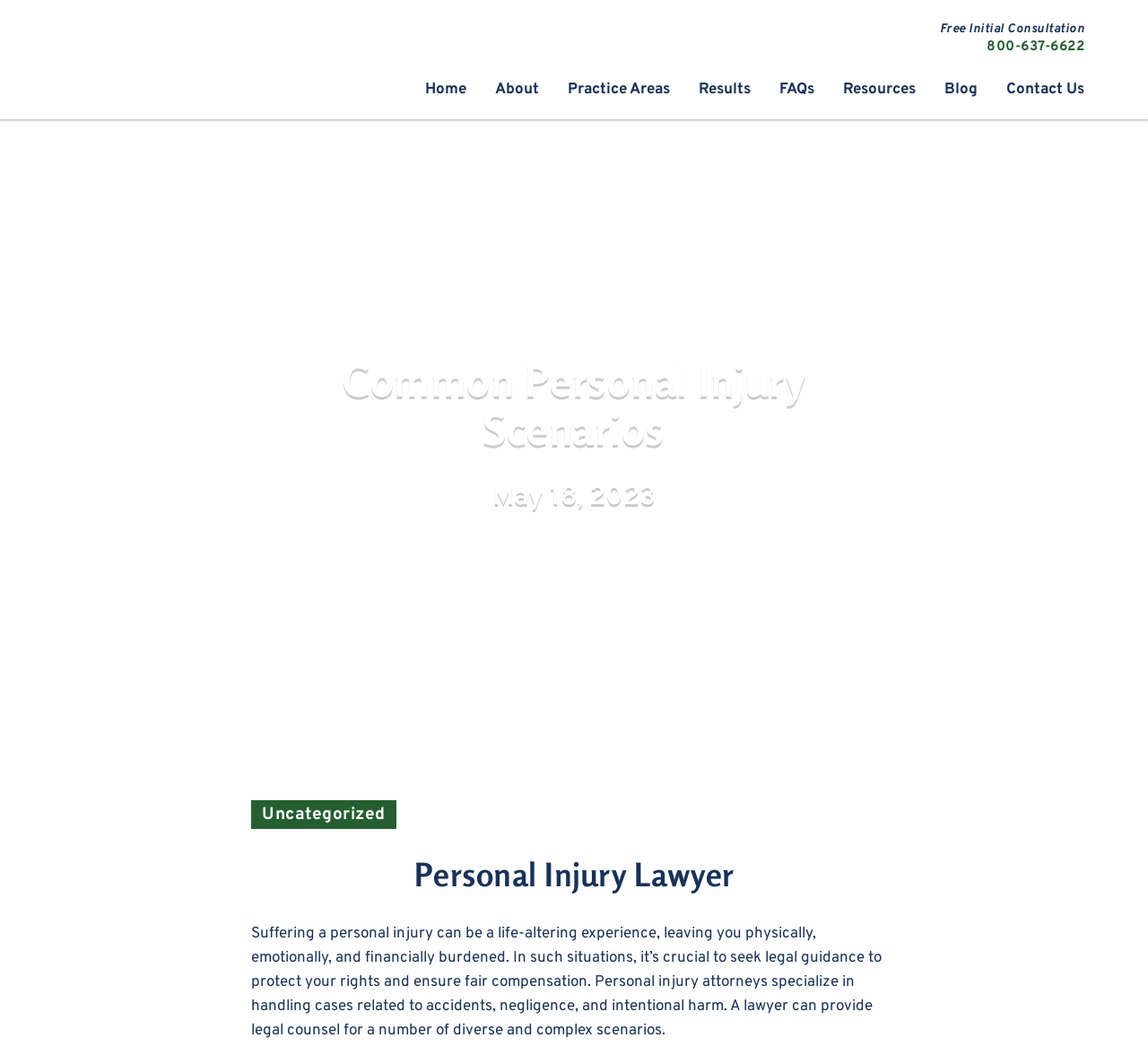What are the different sections of the webpage?
Please provide a detailed and comprehensive answer to the question.

I found the different sections of the webpage by looking at the navigation menu, which has links to various sections such as 'Home', 'About', 'Practice Areas', 'Results', 'FAQs', 'Resources', 'Blog', and 'Contact Us'.